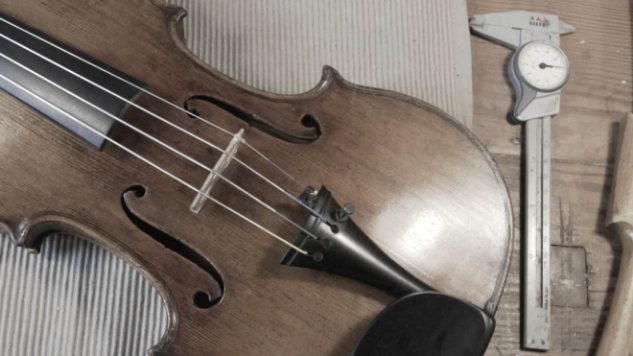What is the purpose of the bridge on the violin?
Using the visual information from the image, give a one-word or short-phrase answer.

Sound production